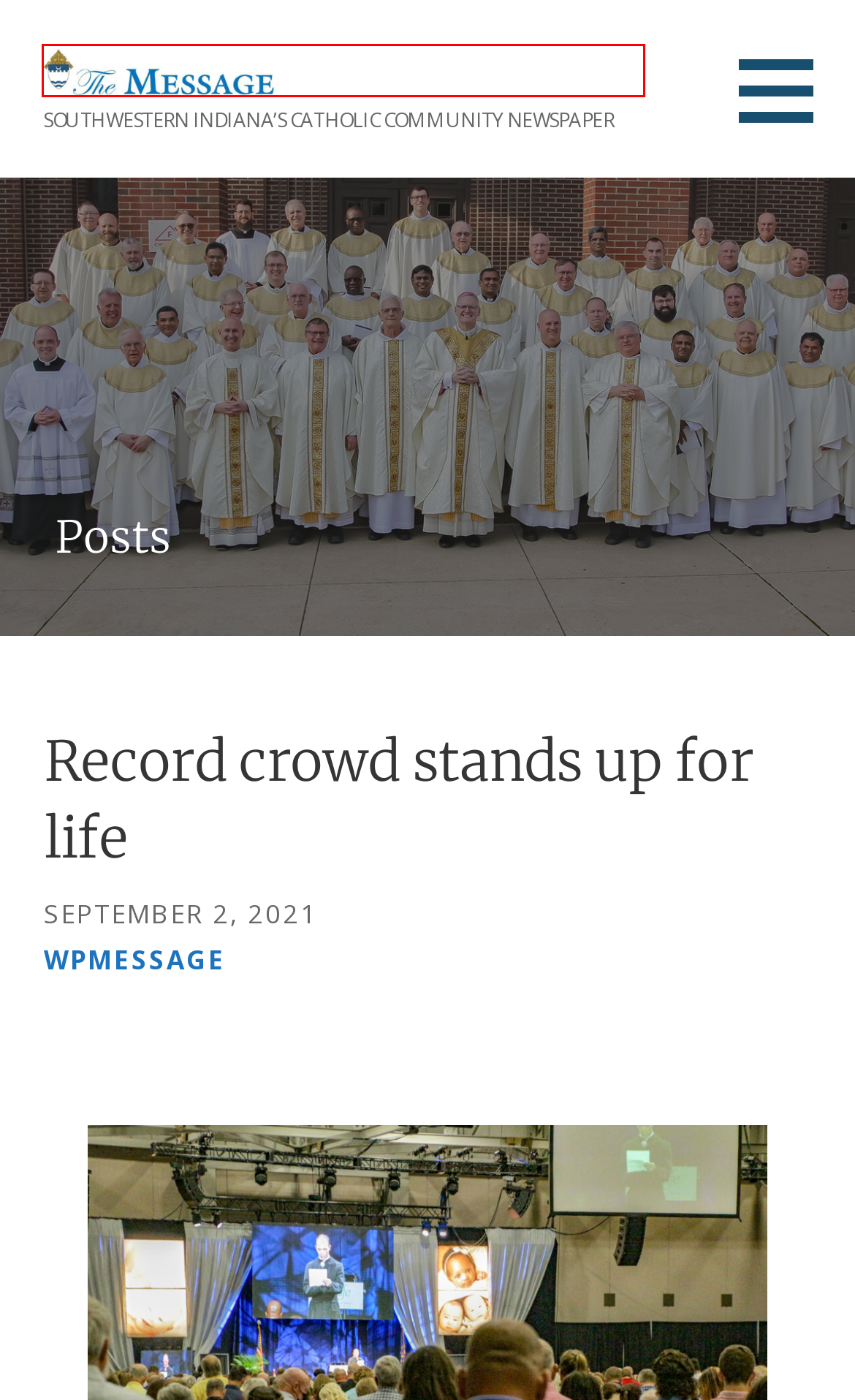Examine the screenshot of a webpage with a red bounding box around a UI element. Select the most accurate webpage description that corresponds to the new page after clicking the highlighted element. Here are the choices:
A. wpmessage, Author at
B. December 2023 -
C. April 2023 -
D. September 2022 -
E. May 2019 -
F. Home -
G. August 2019 -
H. July 2019 -

F